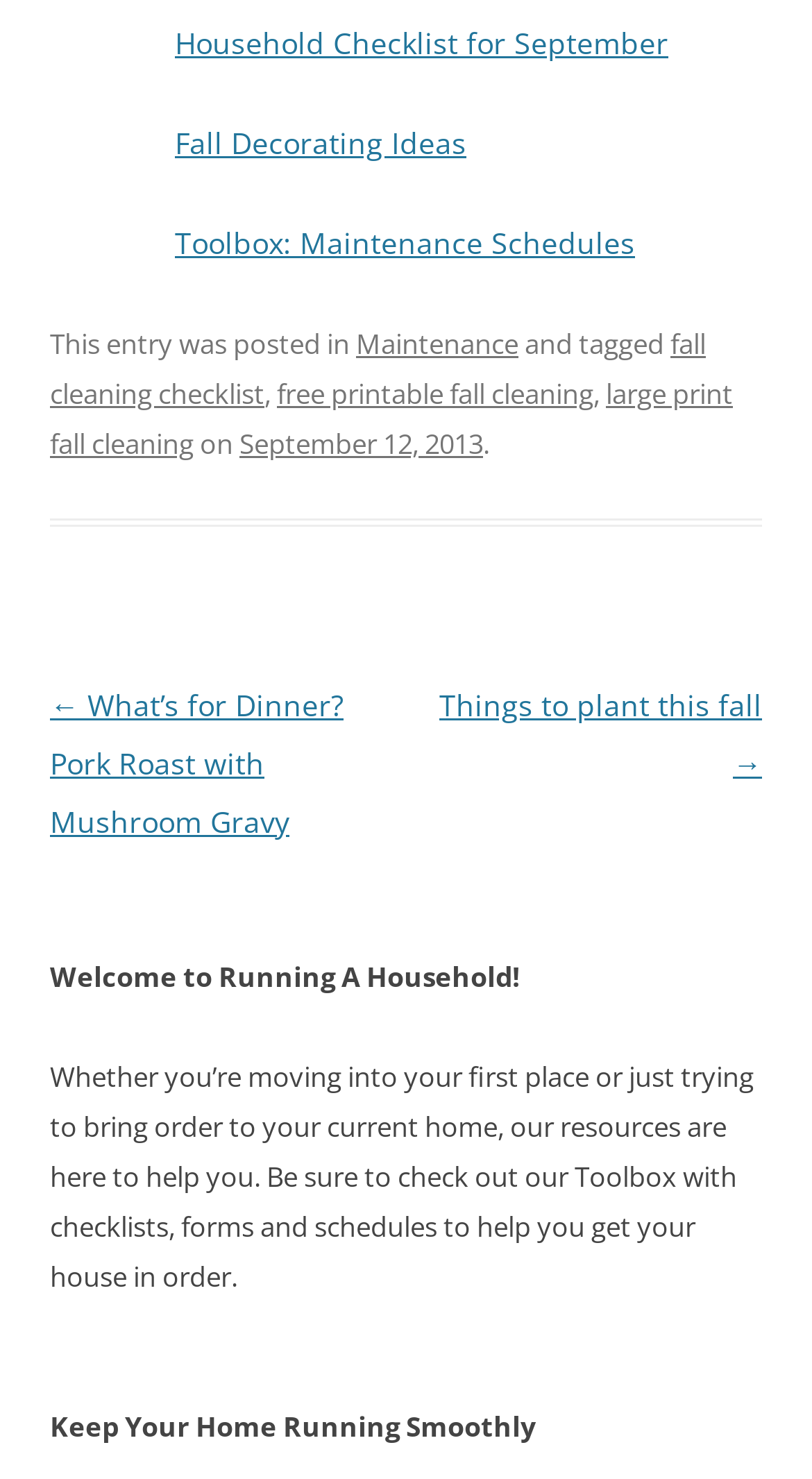What is the title of the first link?
Refer to the image and provide a one-word or short phrase answer.

Household Checklist for September